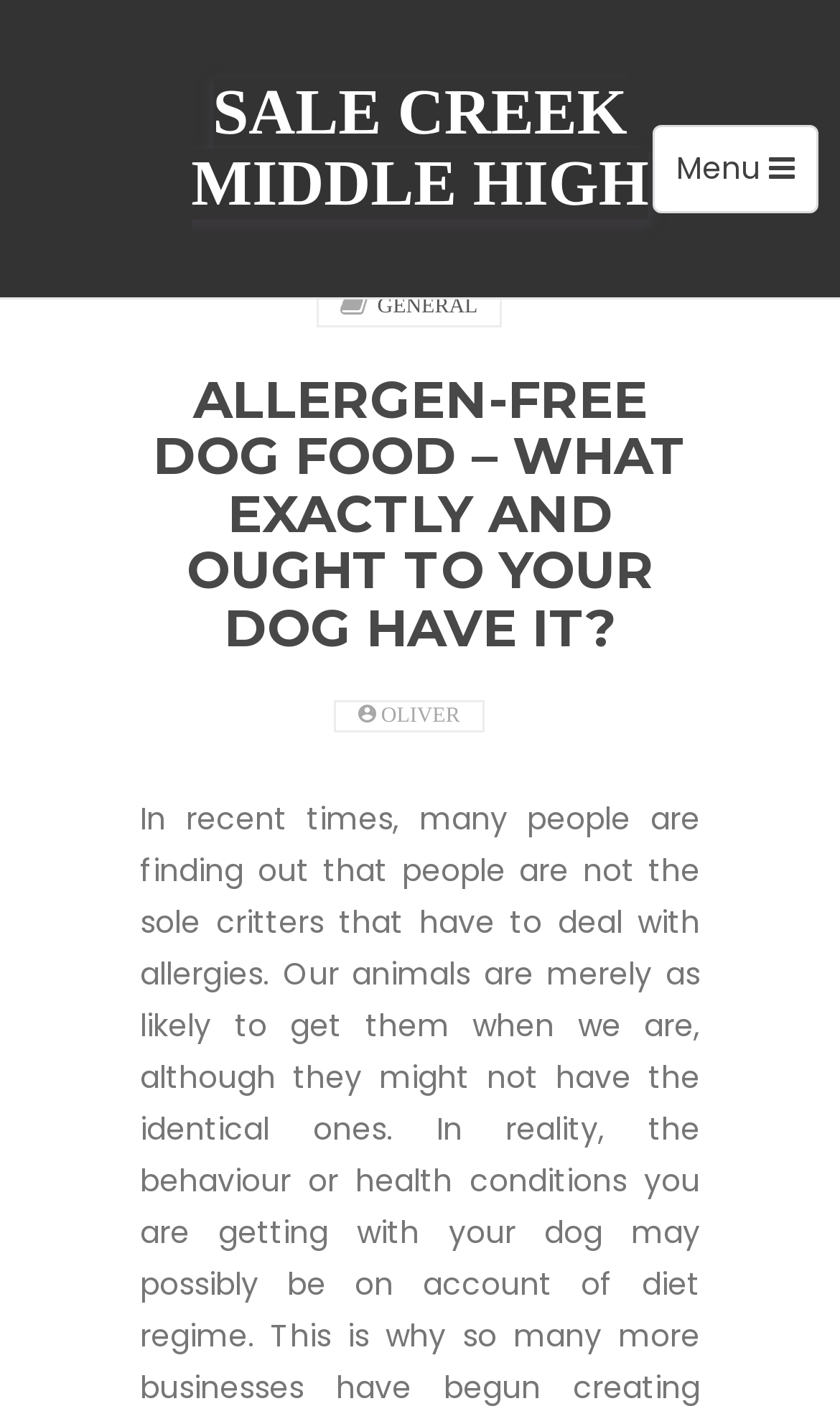What is the name of the author?
Using the image as a reference, answer with just one word or a short phrase.

OLIVER